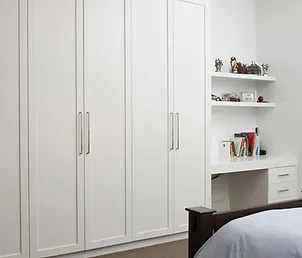Please give a succinct answer to the question in one word or phrase:
What feature enhances the functionality of the wardrobe?

Soft-closing mechanisms